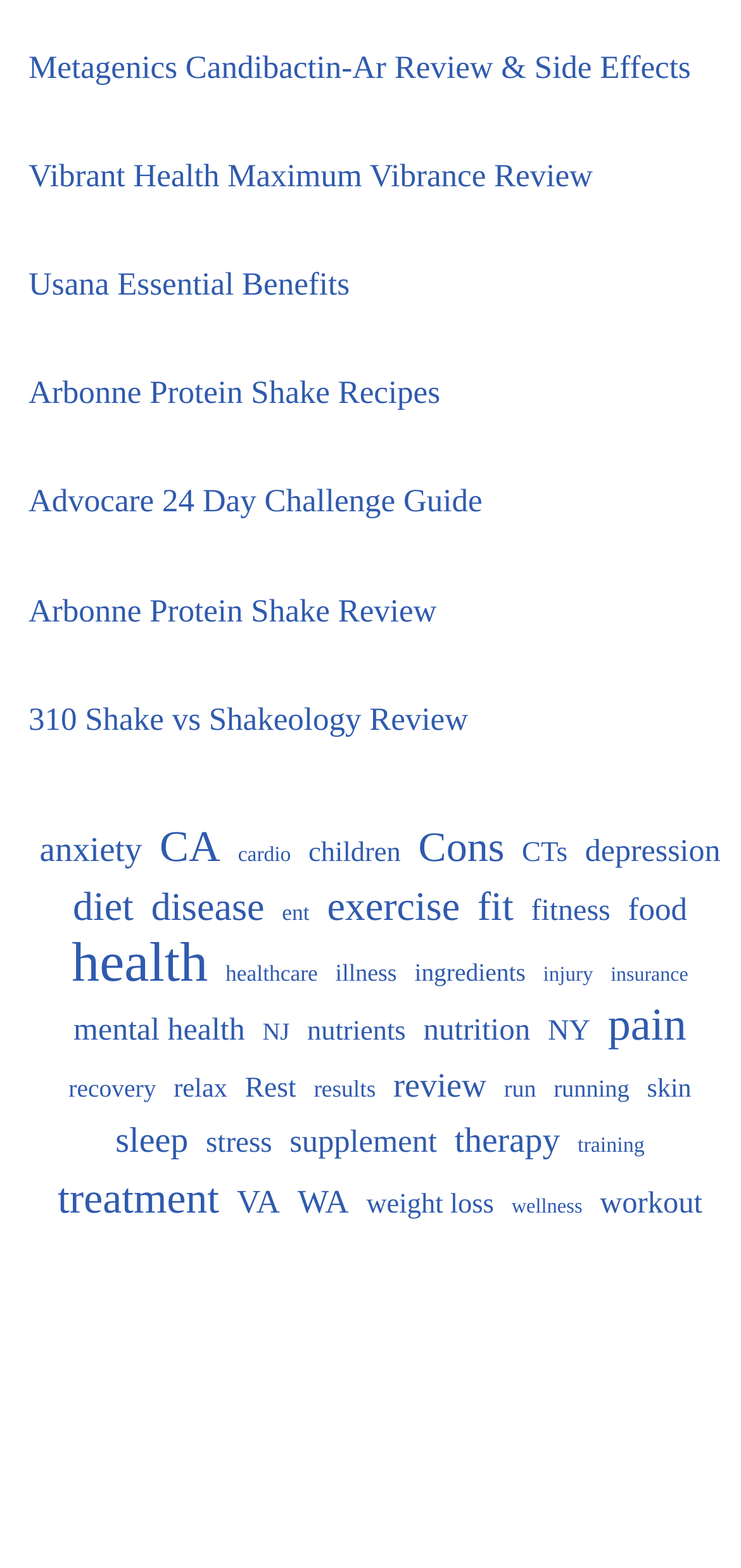Are there any links related to anxiety on this webpage?
Relying on the image, give a concise answer in one word or a brief phrase.

Yes